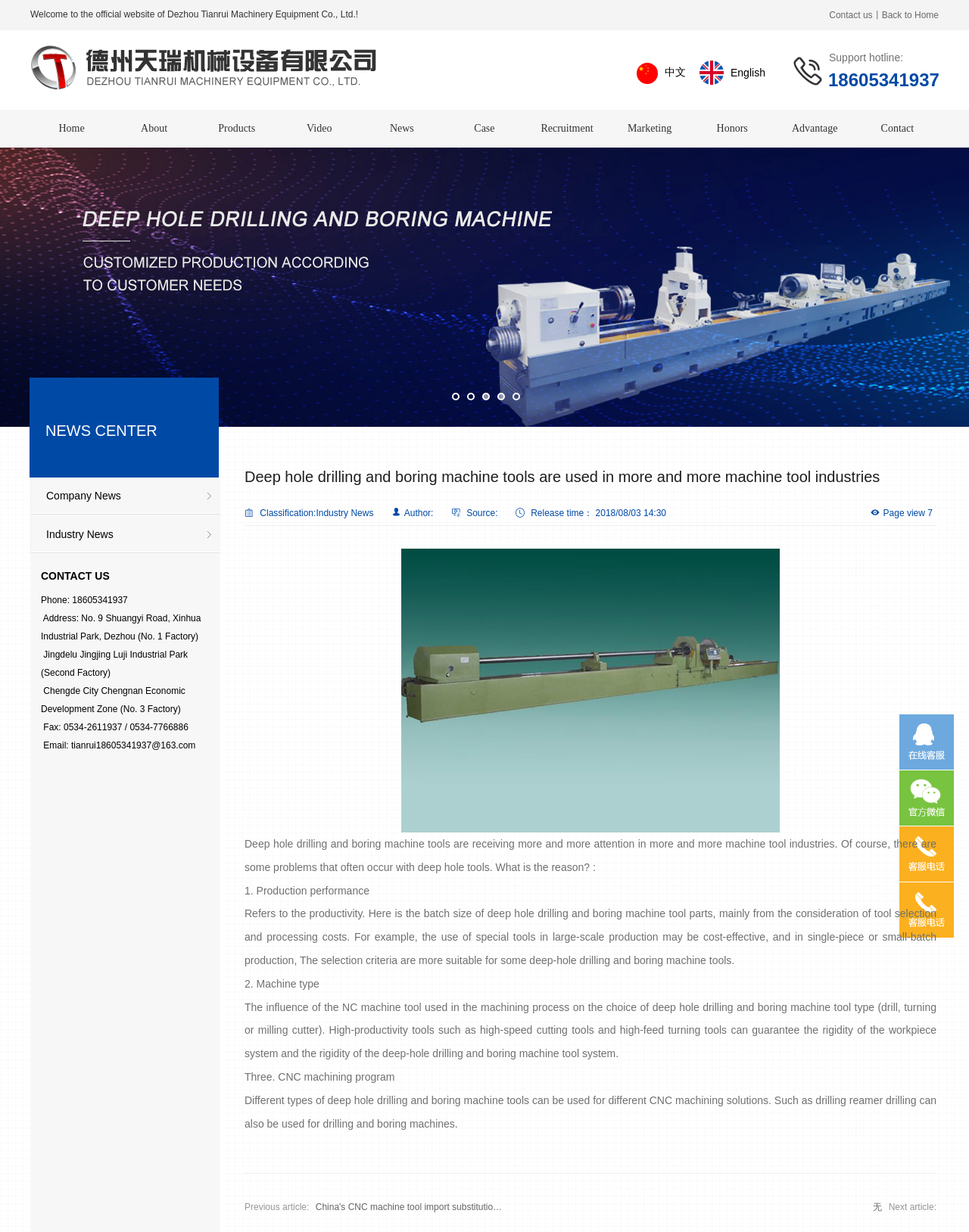Kindly respond to the following question with a single word or a brief phrase: 
What is the email address?

tianrui18605341937@163.com